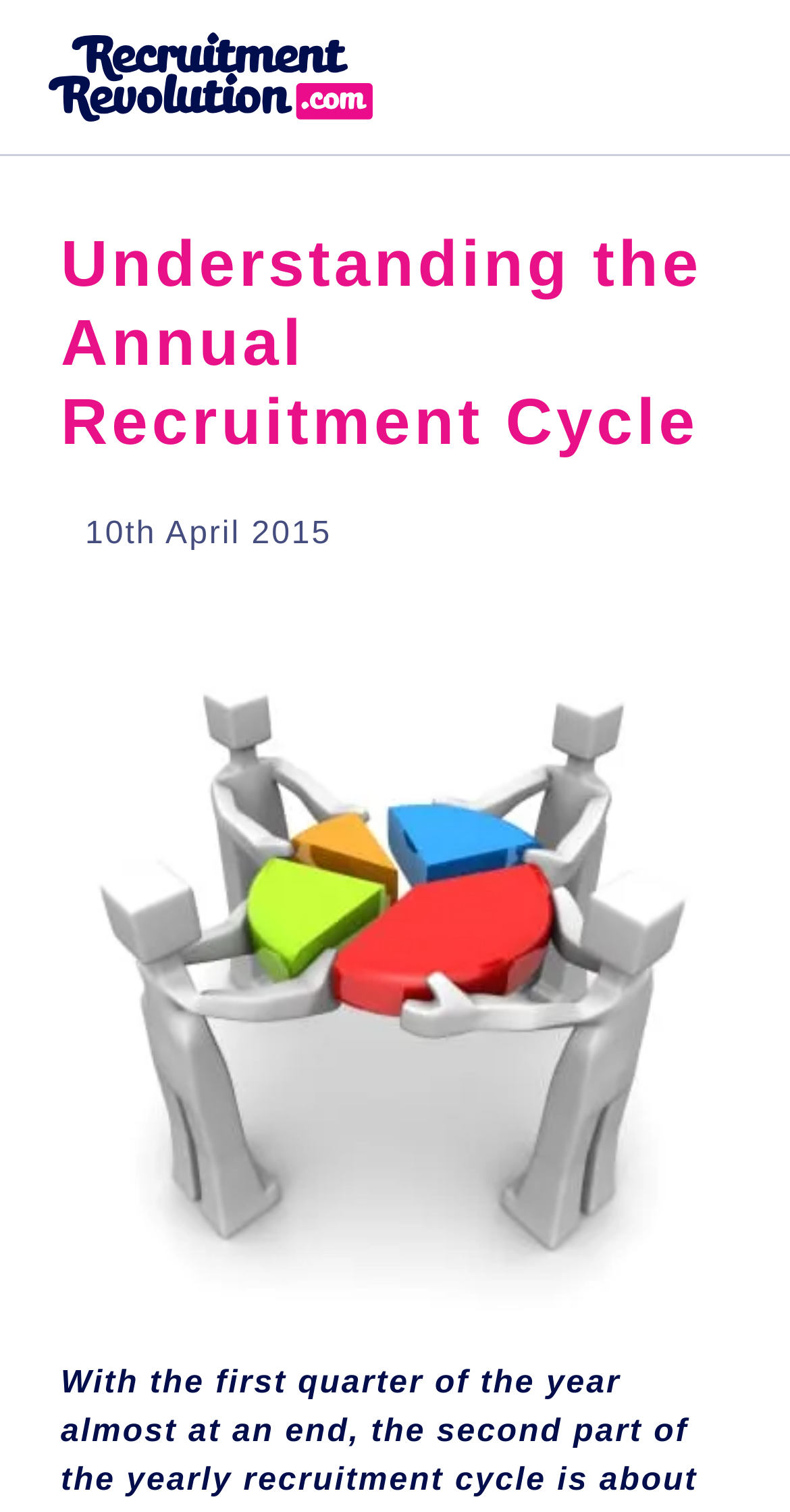What is the purpose of the button at the top right corner?
Please look at the screenshot and answer in one word or a short phrase.

Toggle navigation